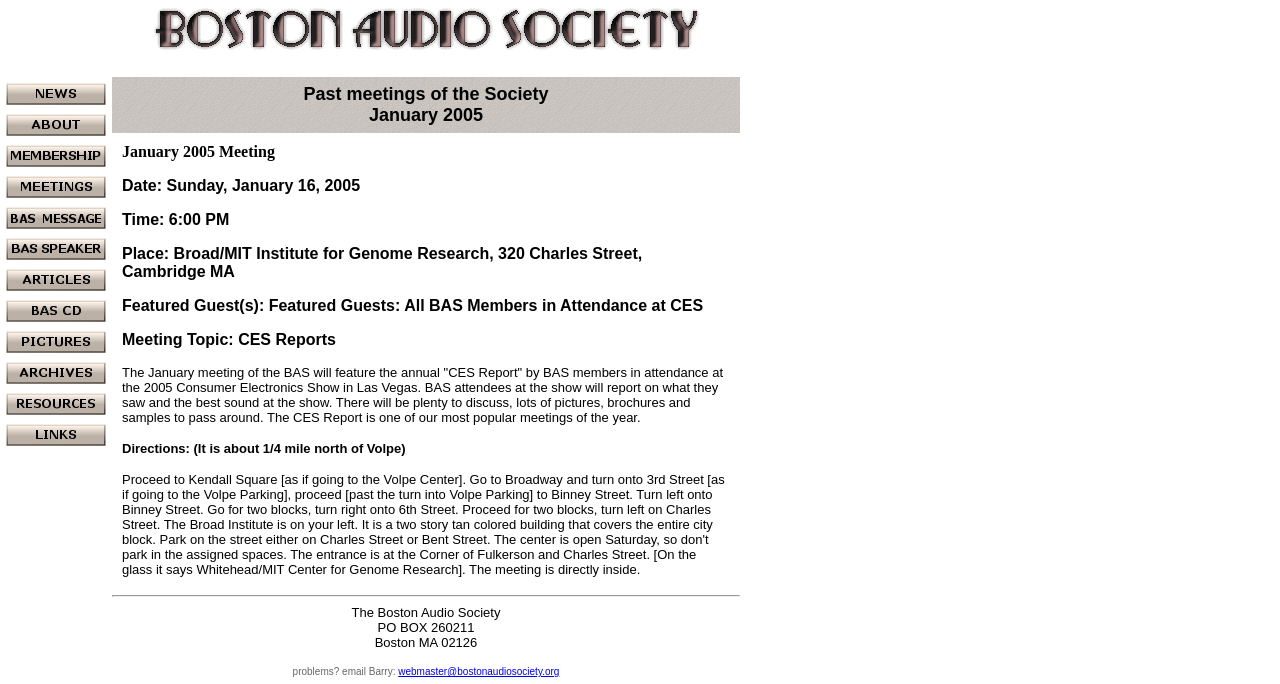Using the information in the image, could you please answer the following question in detail:
What is the topic of the January 2005 meeting?

I found the answer by reading the text in the LayoutTableCell element with the text 'January 2005 Meeting Date: Sunday, January 16, 2005 Time: 6:00 PM Place: Broad/MIT Institute for Genome Research, 320 Charles Street, Cambridge MA ...' and looking for the topic mentioned.